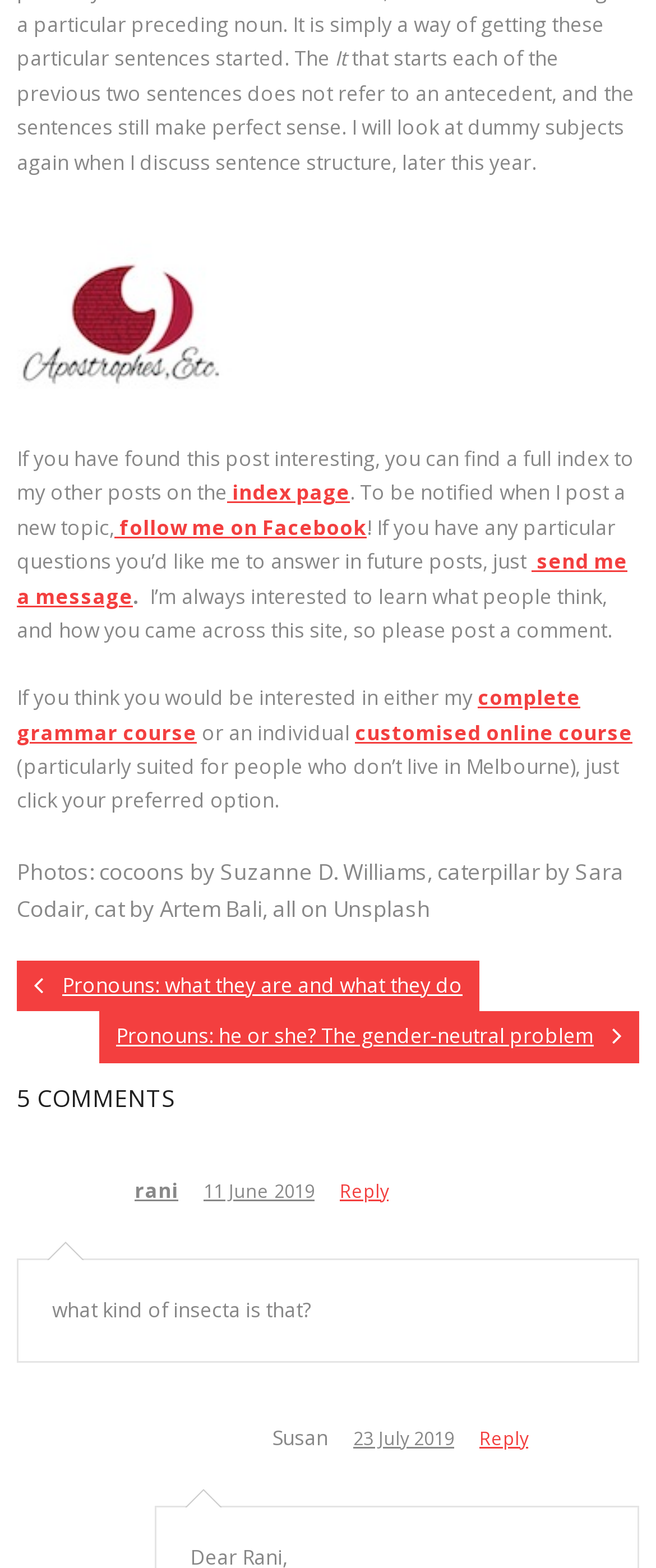Please pinpoint the bounding box coordinates for the region I should click to adhere to this instruction: "view complete grammar course".

[0.026, 0.436, 0.885, 0.476]